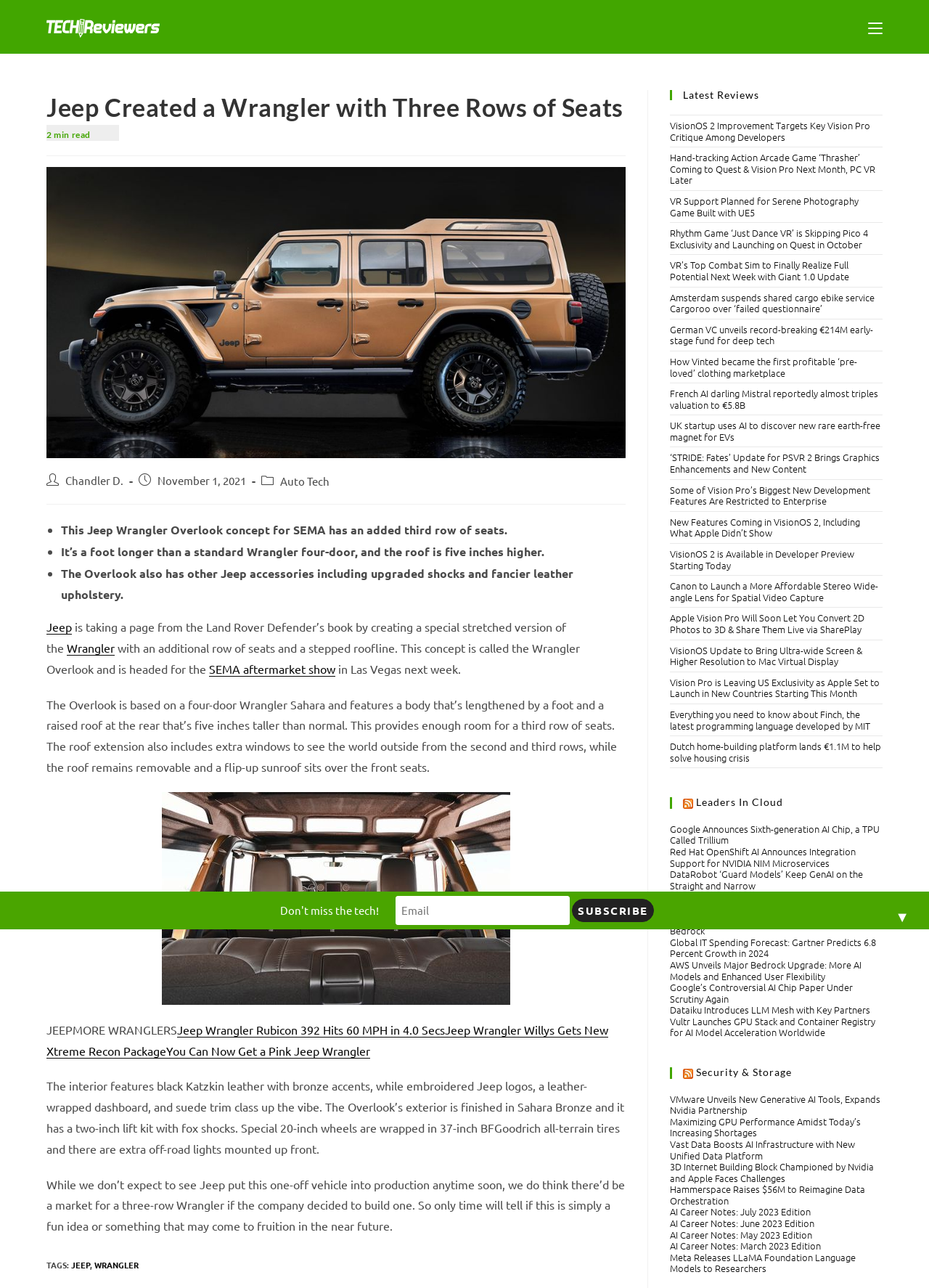Show the bounding box coordinates for the element that needs to be clicked to execute the following instruction: "Click on the link to read more about the Jeep Wrangler Overlook concept". Provide the coordinates in the form of four float numbers between 0 and 1, i.e., [left, top, right, bottom].

[0.05, 0.615, 0.674, 0.78]